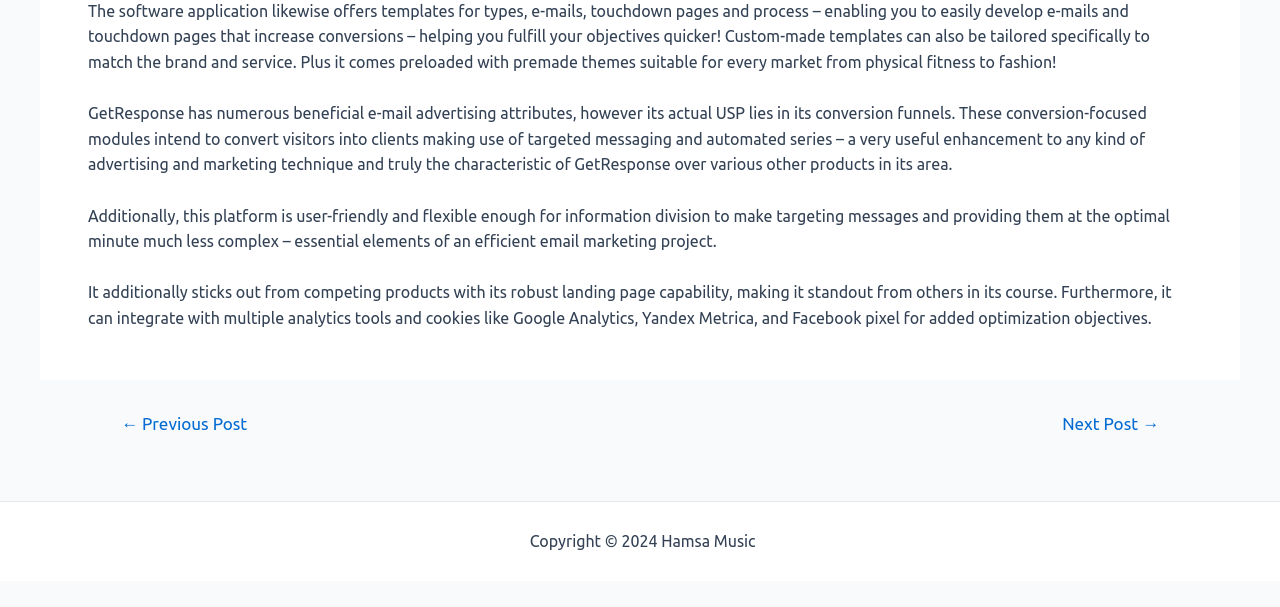Using the description "1x", predict the bounding box of the relevant HTML element.

None